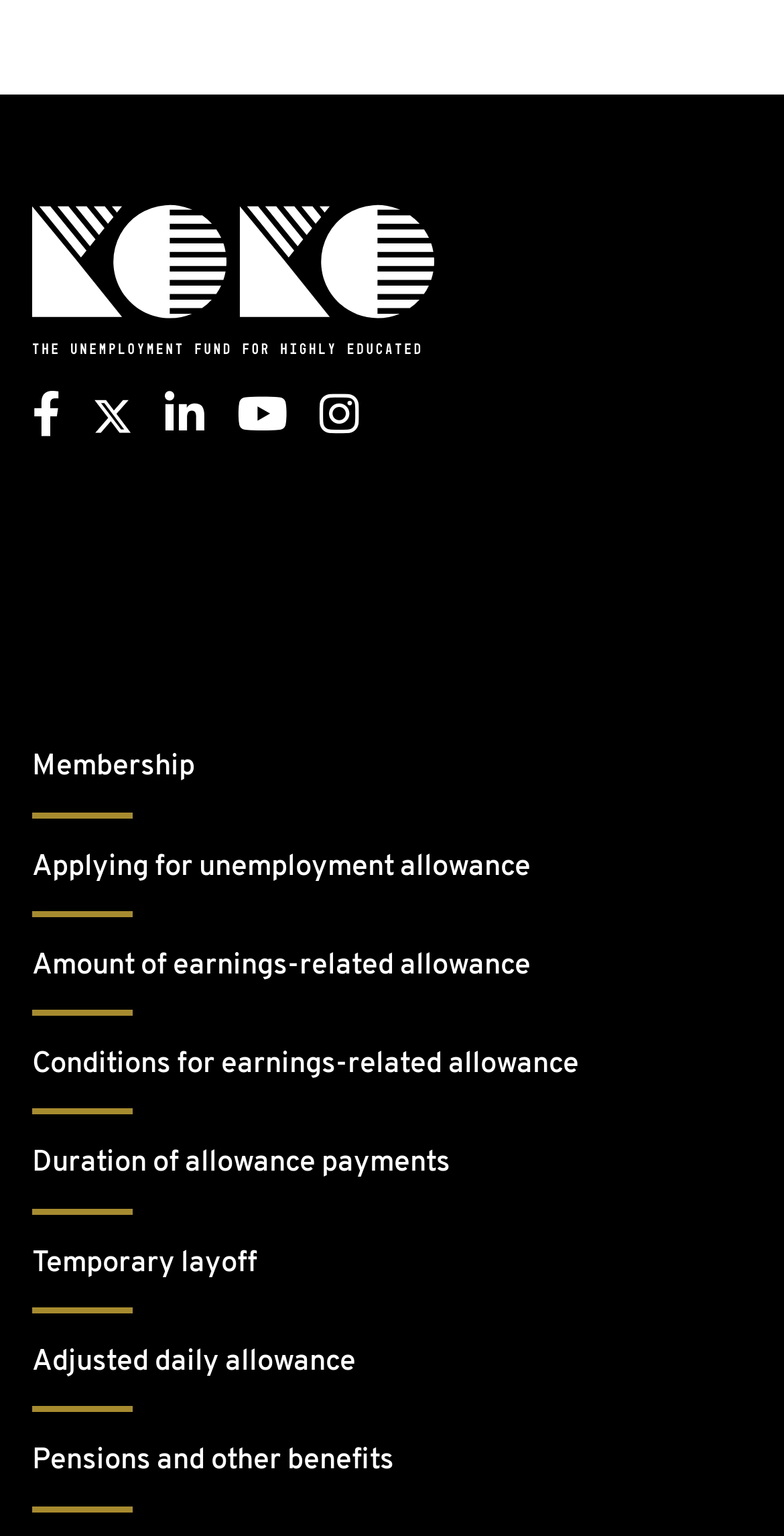Please identify the bounding box coordinates of the area I need to click to accomplish the following instruction: "Visit KOKO Facebook".

[0.041, 0.249, 0.118, 0.296]